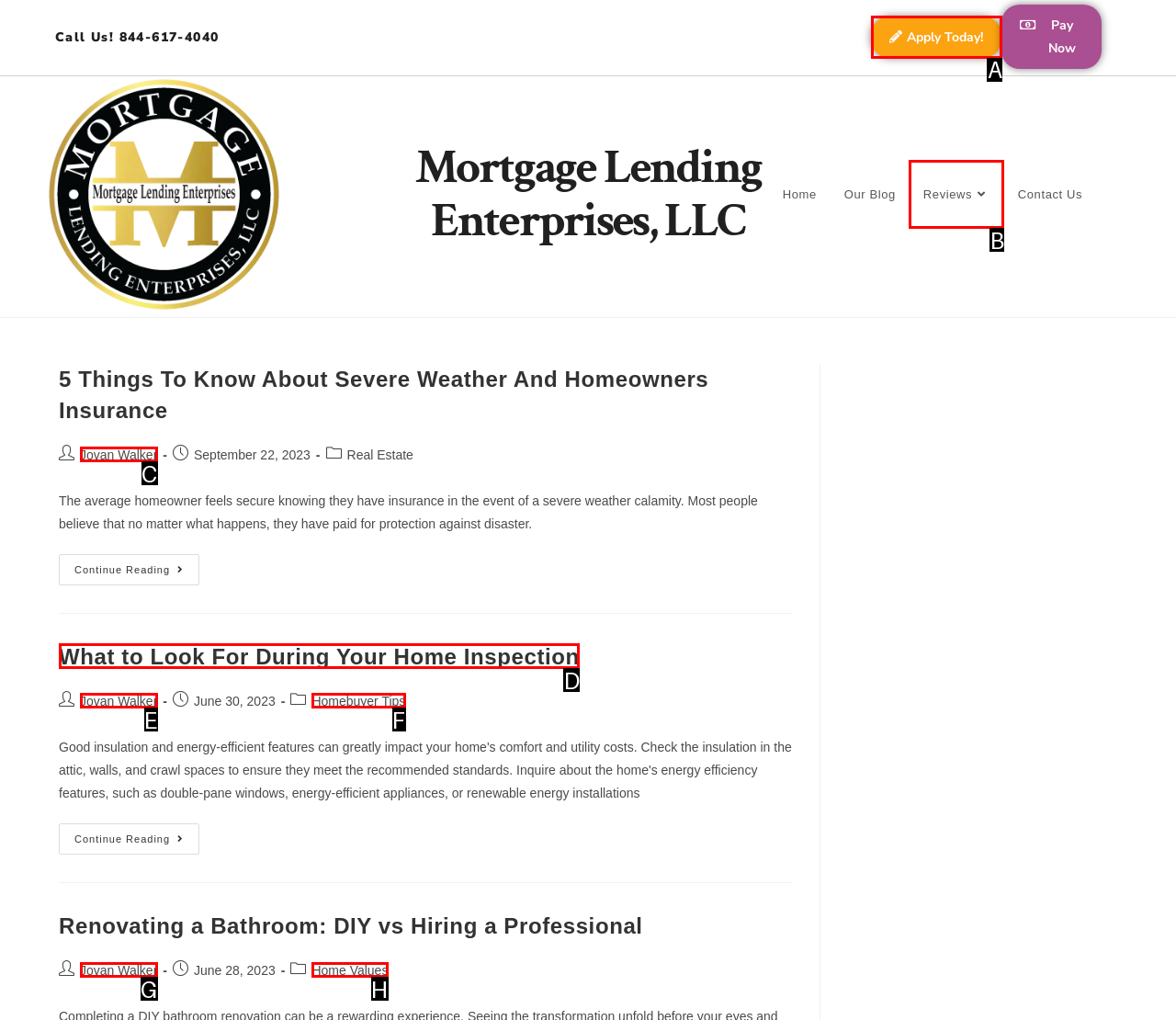Tell me the letter of the correct UI element to click for this instruction: Apply for a mortgage. Answer with the letter only.

A